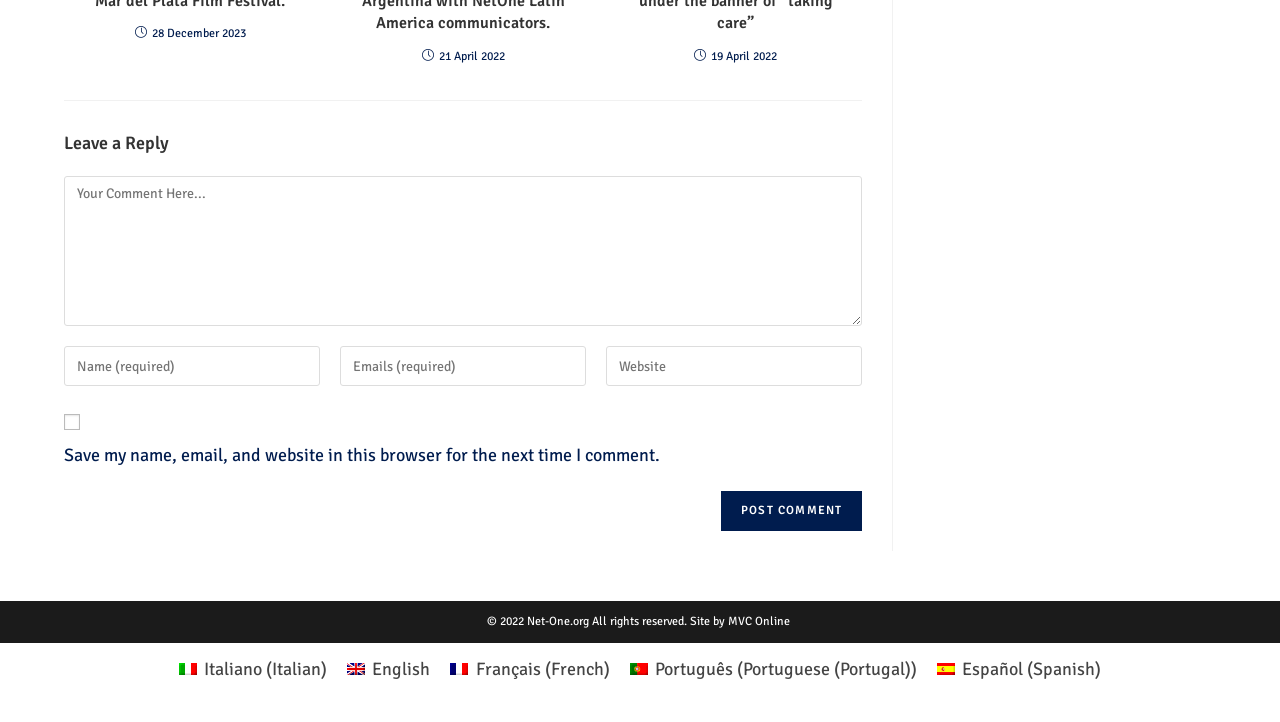What is the copyright year mentioned on the webpage?
Answer the question using a single word or phrase, according to the image.

2022